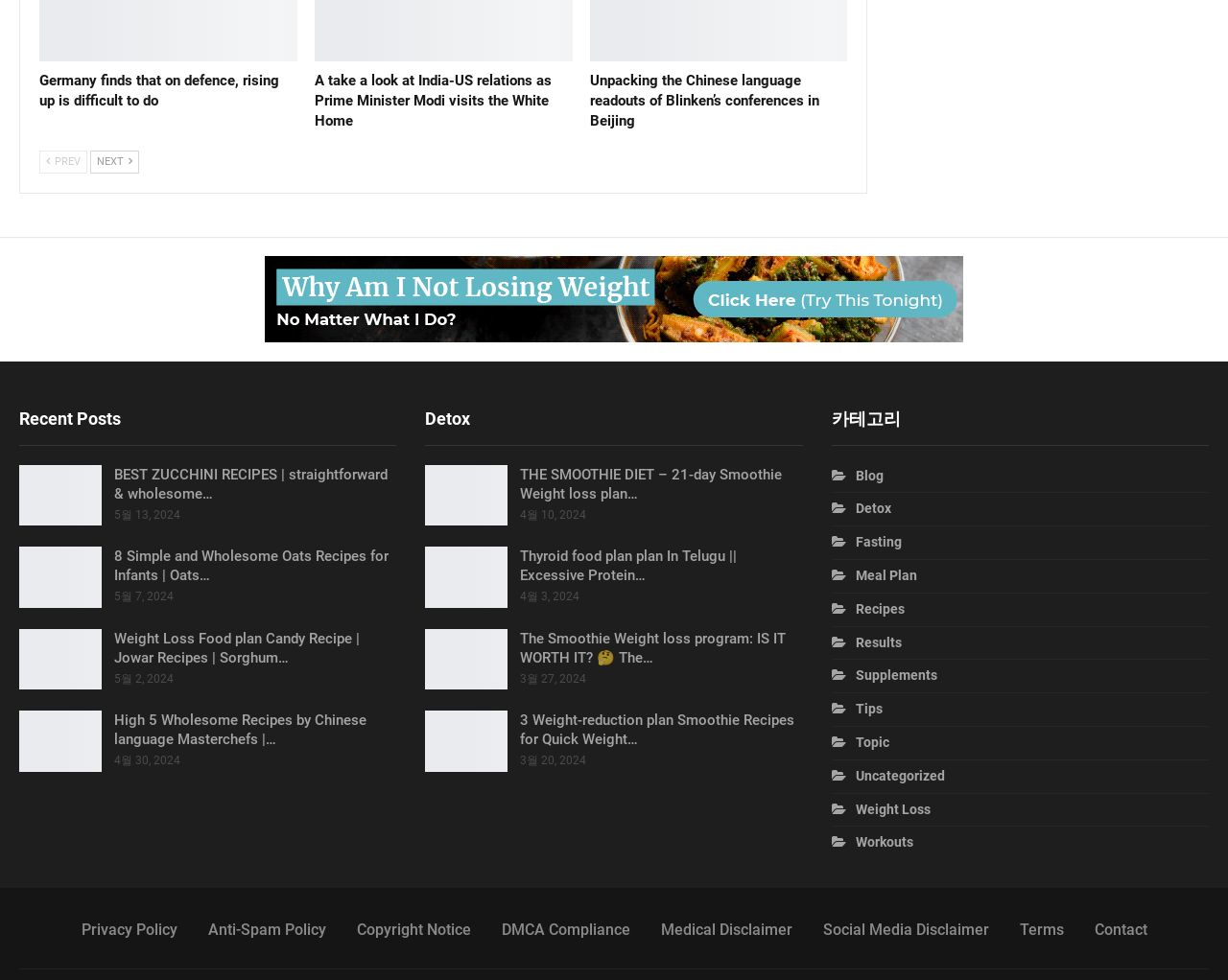Given the content of the image, can you provide a detailed answer to the question?
What is the category of the first article?

The first article is titled 'Germany finds that on defence, rising up is difficult to do', so the category of the first article is Germany.